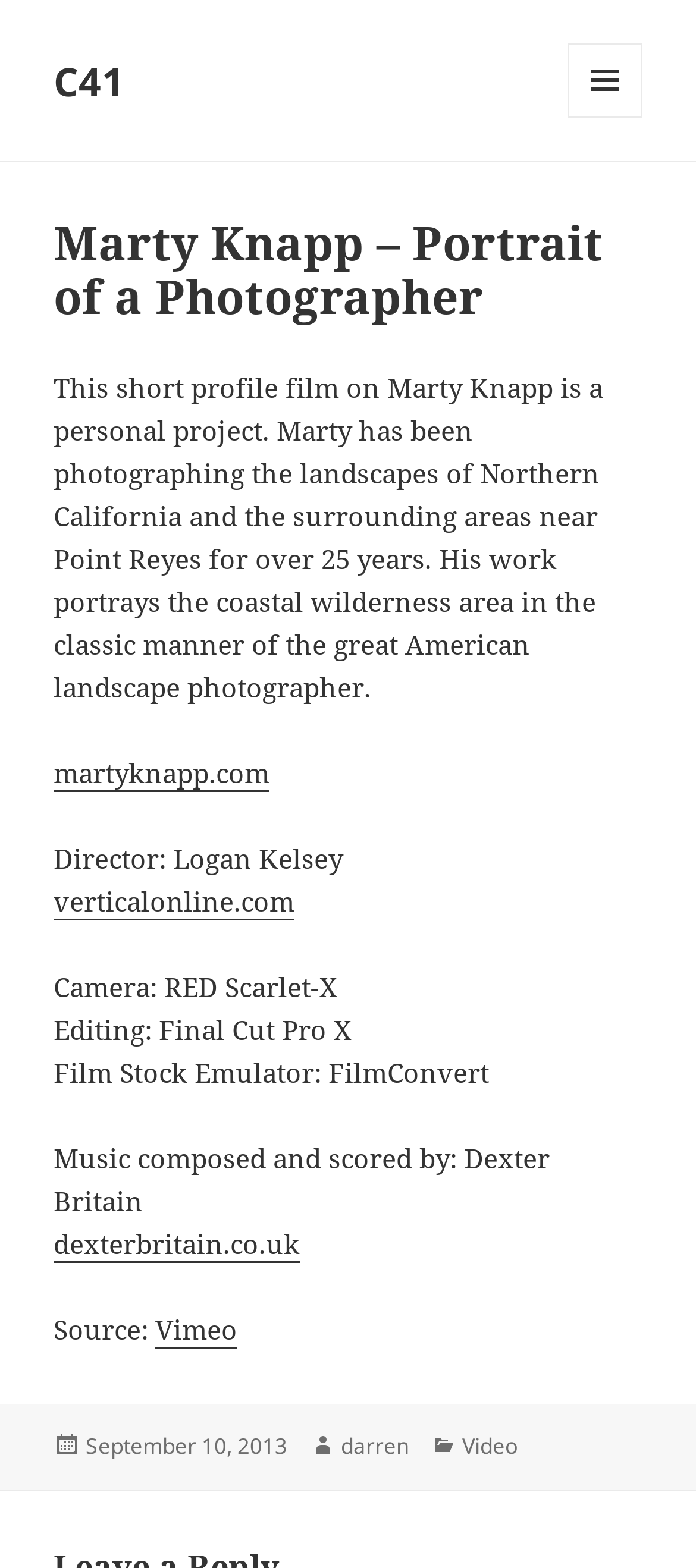Please determine the bounding box coordinates of the section I need to click to accomplish this instruction: "Read posts from September 10, 2013".

[0.123, 0.912, 0.413, 0.933]